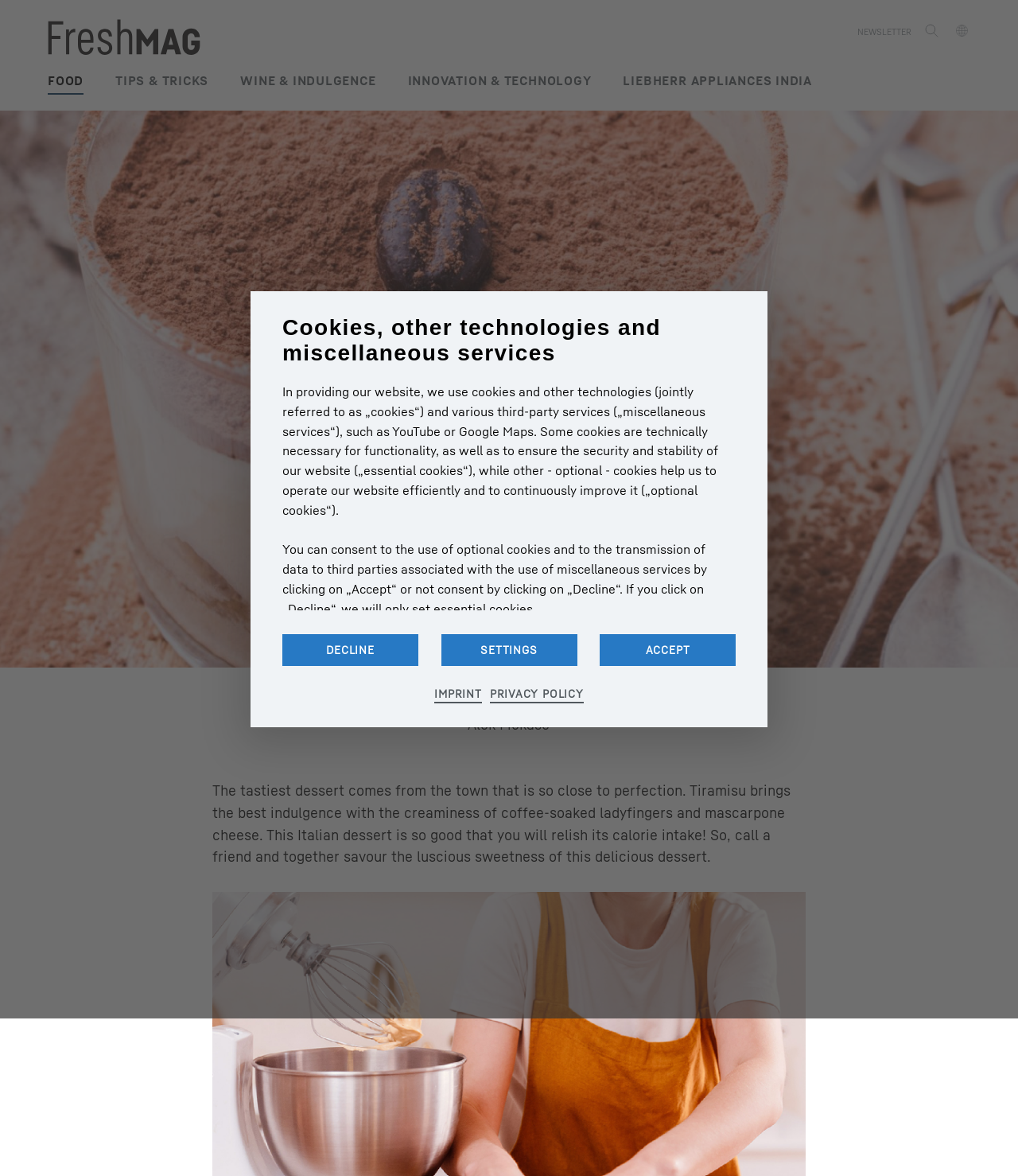Predict the bounding box coordinates of the UI element that matches this description: "Alok Mokase". The coordinates should be in the format [left, top, right, bottom] with each value between 0 and 1.

[0.46, 0.608, 0.54, 0.623]